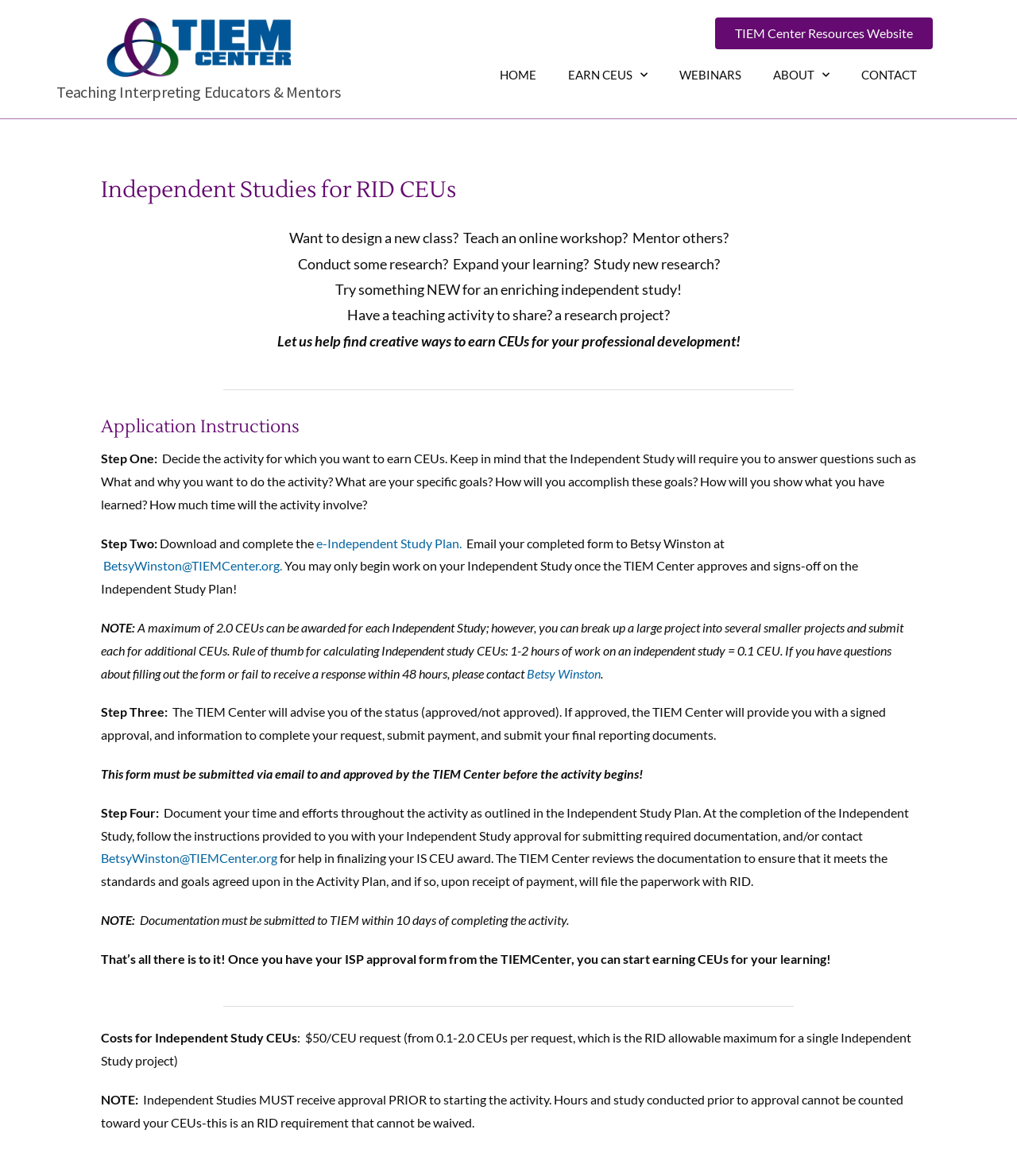Specify the bounding box coordinates of the region I need to click to perform the following instruction: "Click on the BetsyWinston@TIEMCenter.org email link". The coordinates must be four float numbers in the range of 0 to 1, i.e., [left, top, right, bottom].

[0.099, 0.723, 0.273, 0.736]